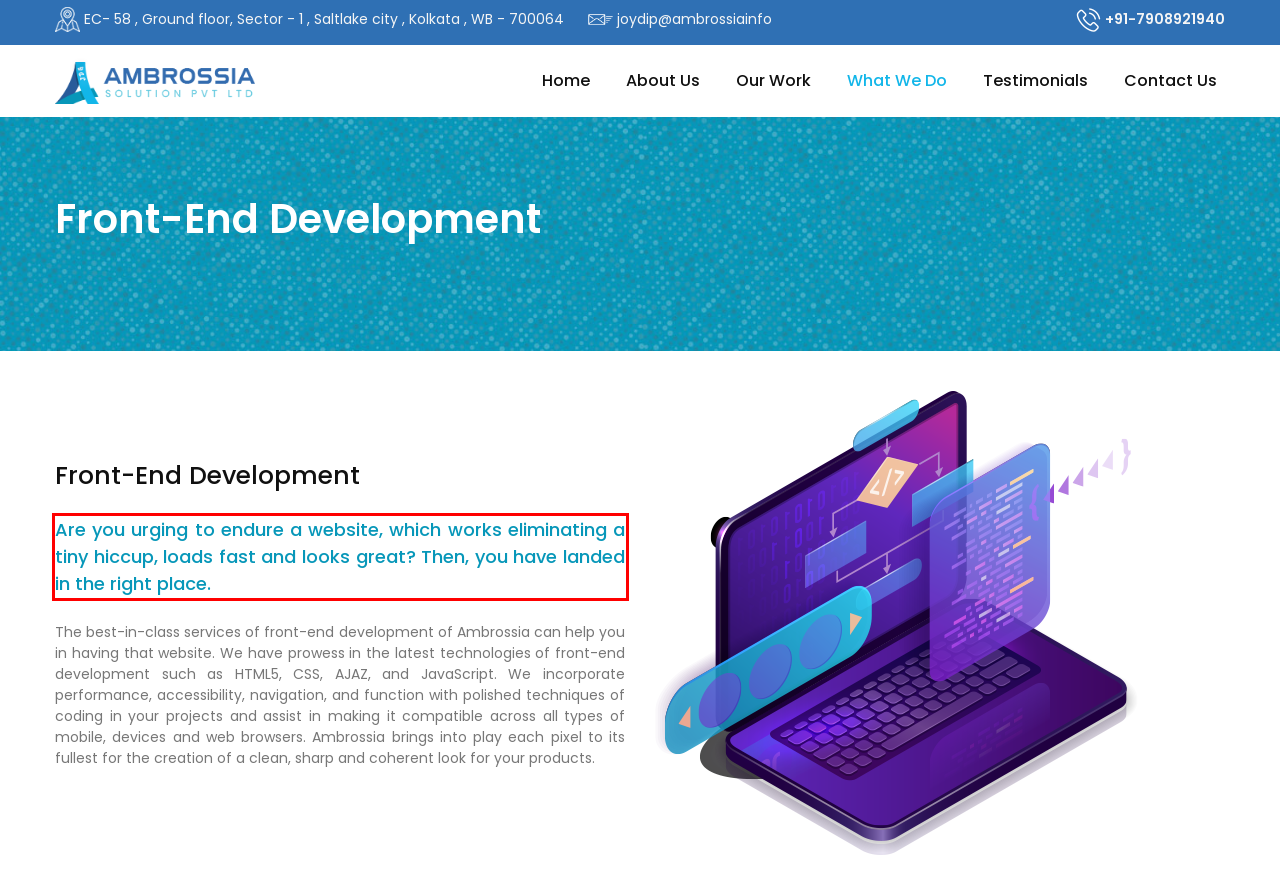Review the webpage screenshot provided, and perform OCR to extract the text from the red bounding box.

Are you urging to endure a website, which works eliminating a tiny hiccup, loads fast and looks great? Then, you have landed in the right place.